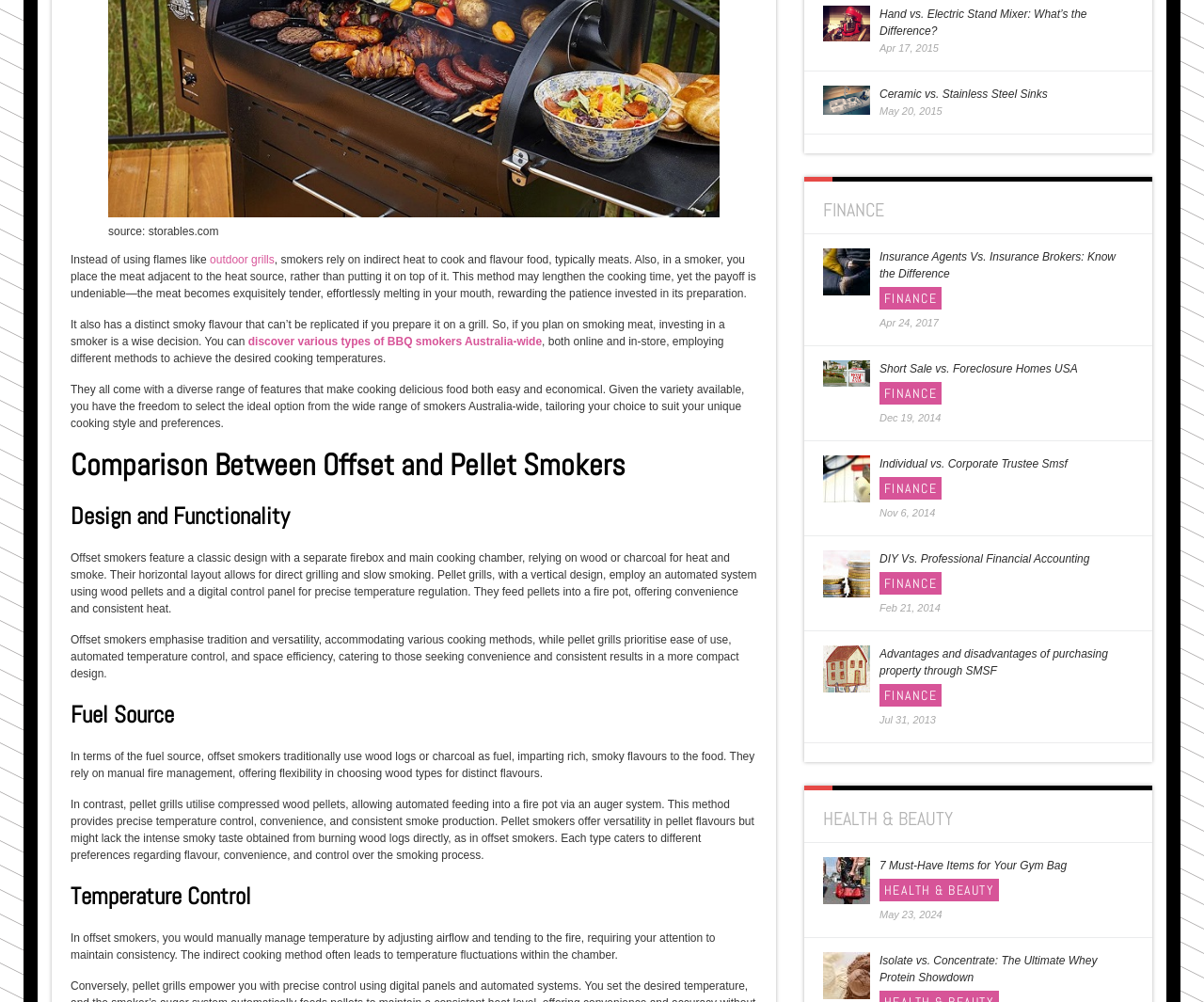Locate the bounding box coordinates for the element described below: "Terms & Conditions". The coordinates must be four float values between 0 and 1, formatted as [left, top, right, bottom].

None